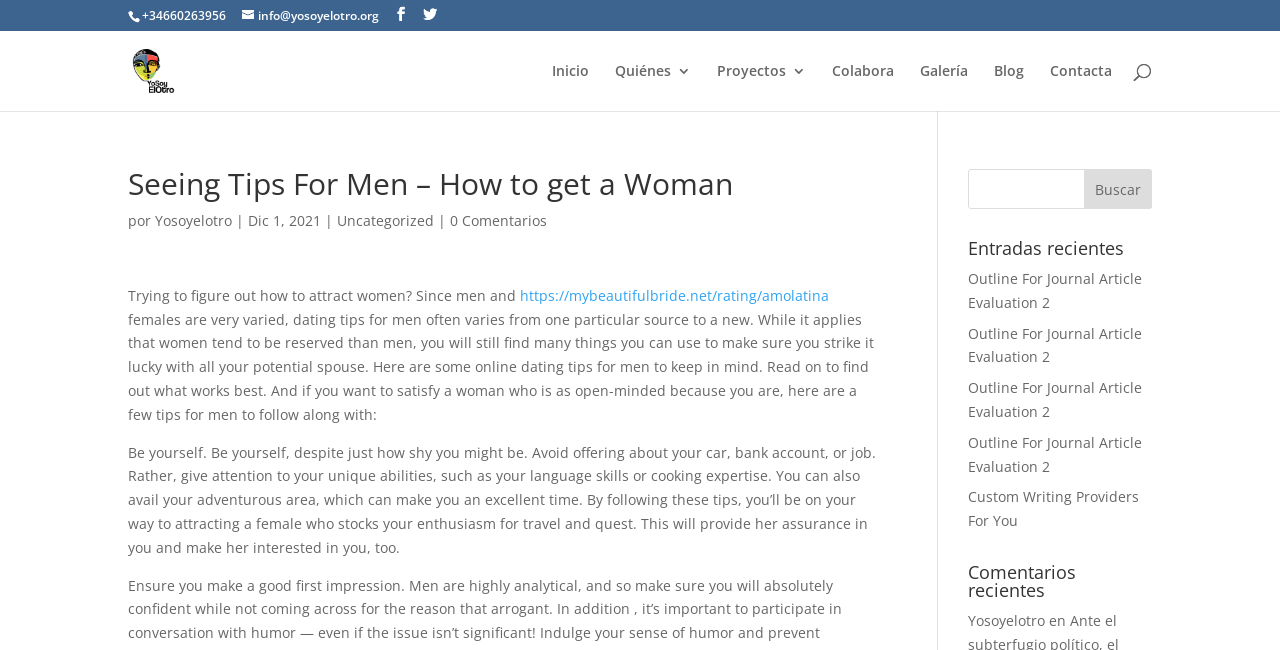Please determine the bounding box coordinates of the element's region to click for the following instruction: "Click on the 'Inicio' link".

[0.431, 0.098, 0.46, 0.171]